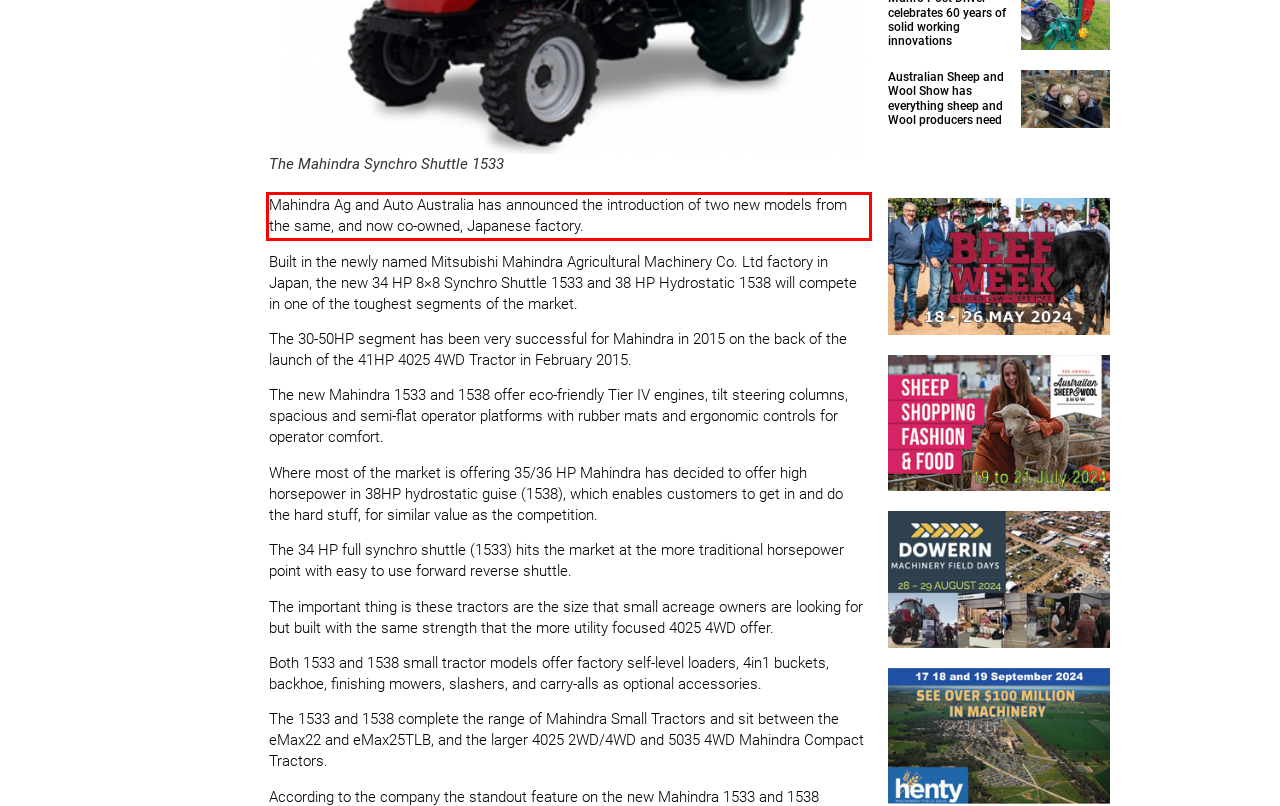Examine the webpage screenshot, find the red bounding box, and extract the text content within this marked area.

Mahindra Ag and Auto Australia has announced the introduction of two new models from the same, and now co-owned, Japanese factory.